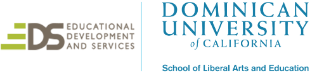What is the focus area of the School of Liberal Arts and Education?
Provide a concise answer using a single word or phrase based on the image.

Broad educational foundation